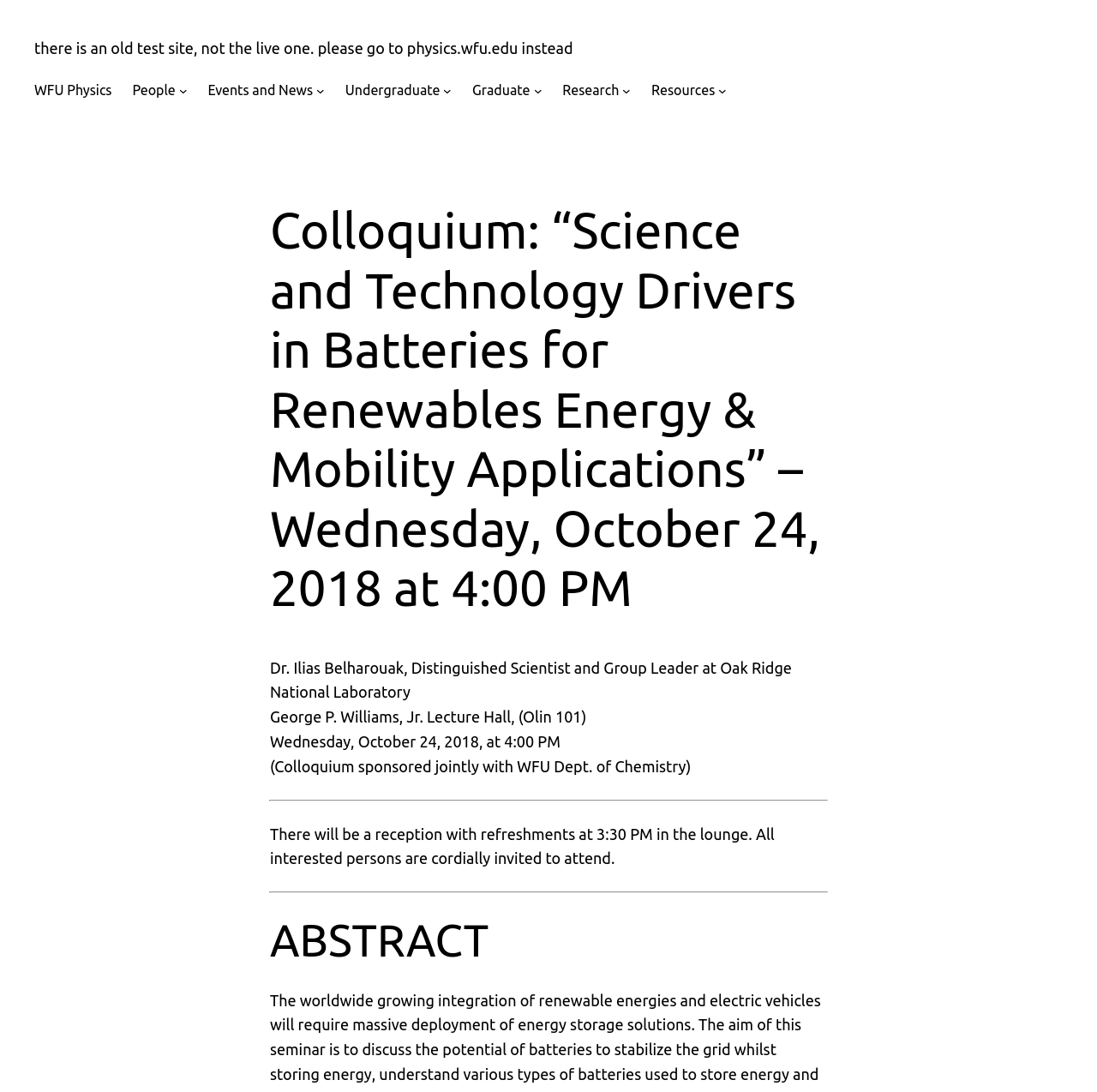Determine the bounding box coordinates of the target area to click to execute the following instruction: "view Events and News."

[0.189, 0.073, 0.285, 0.093]